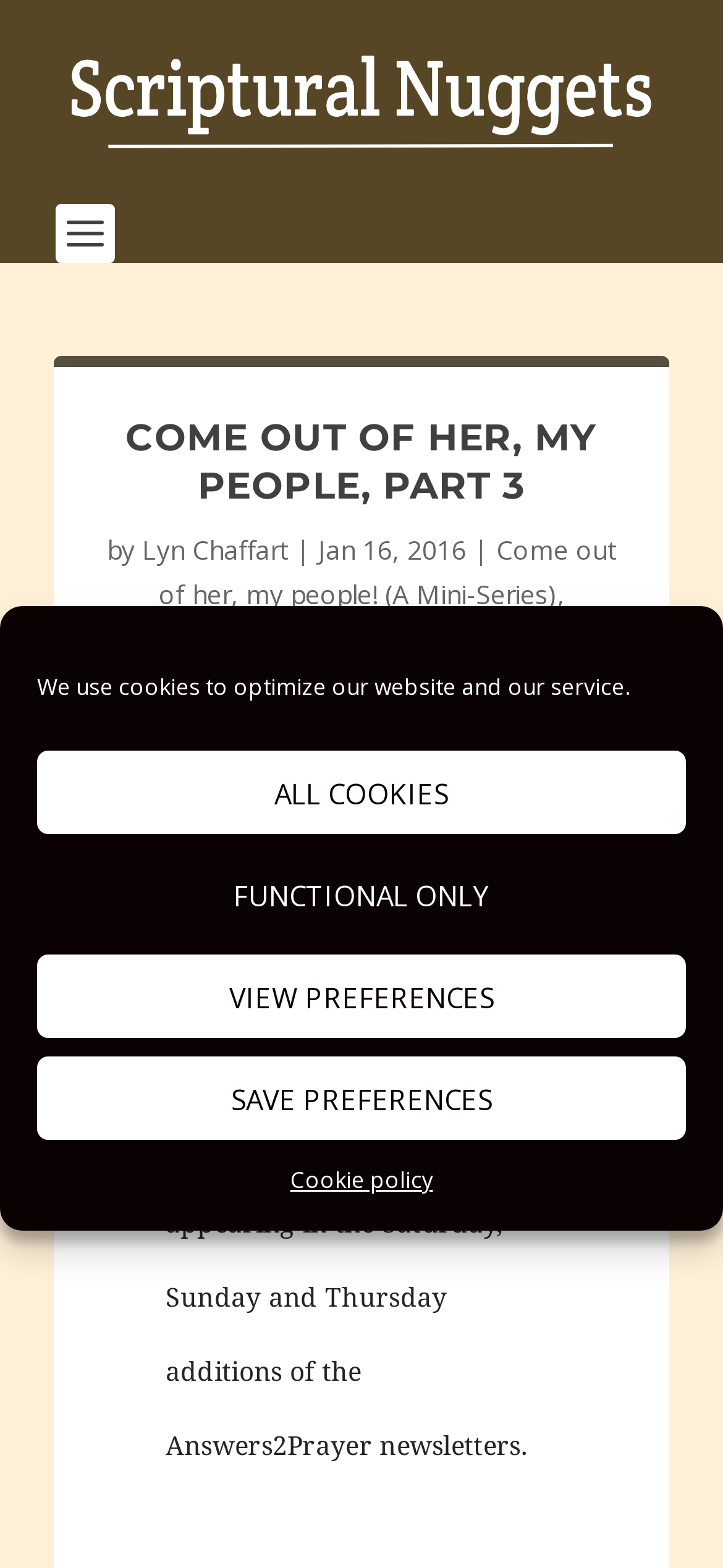Locate the bounding box of the UI element described by: "Denominations" in the given webpage screenshot.

[0.372, 0.396, 0.628, 0.418]